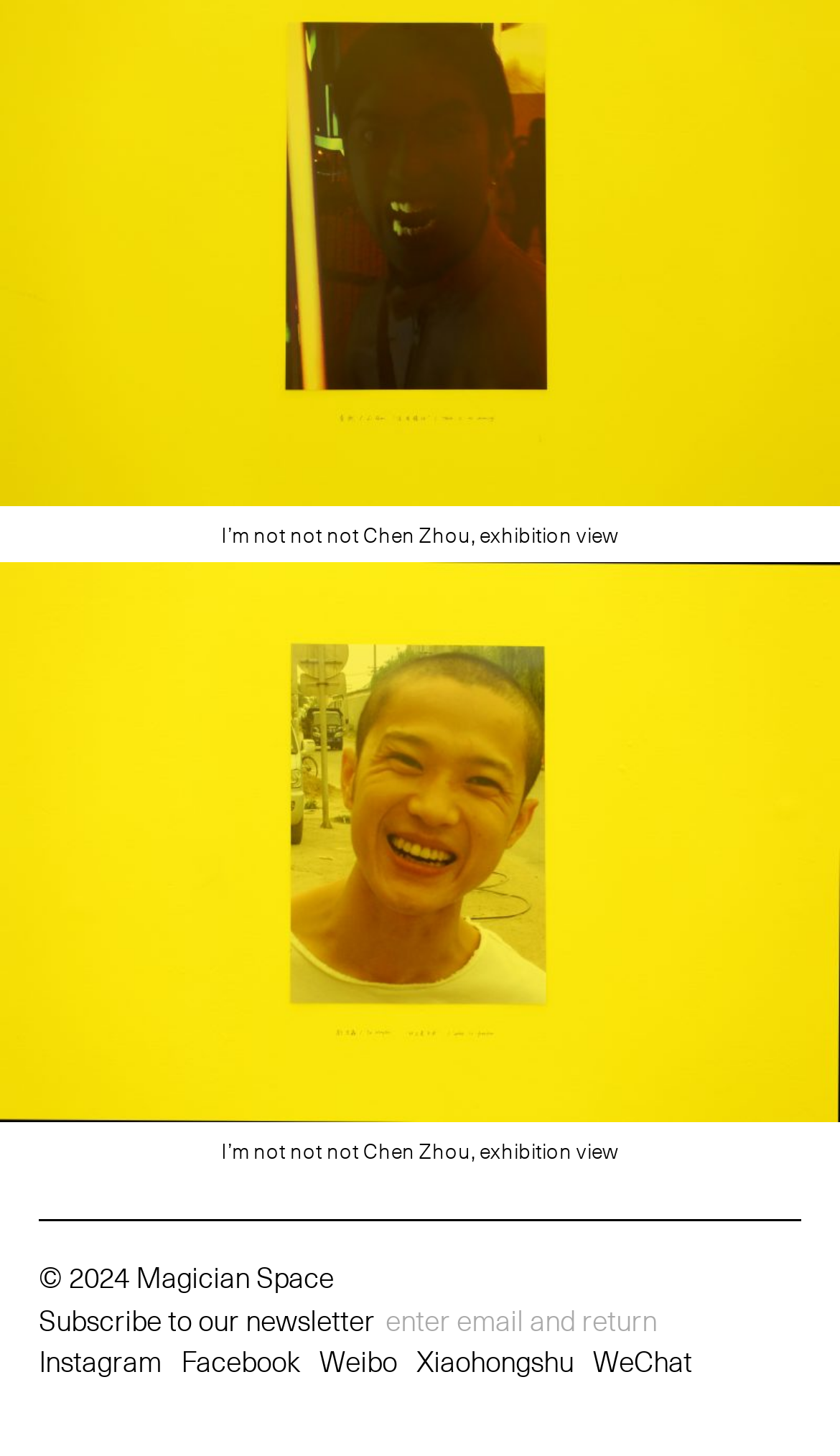Please analyze the image and provide a thorough answer to the question:
How many social media links are available?

The social media links can be found in the contentinfo element, which contains links to Instagram, Facebook, Weibo, Xiaohongshu, and WeChat. By counting these links, we can determine that there are 5 social media links available.